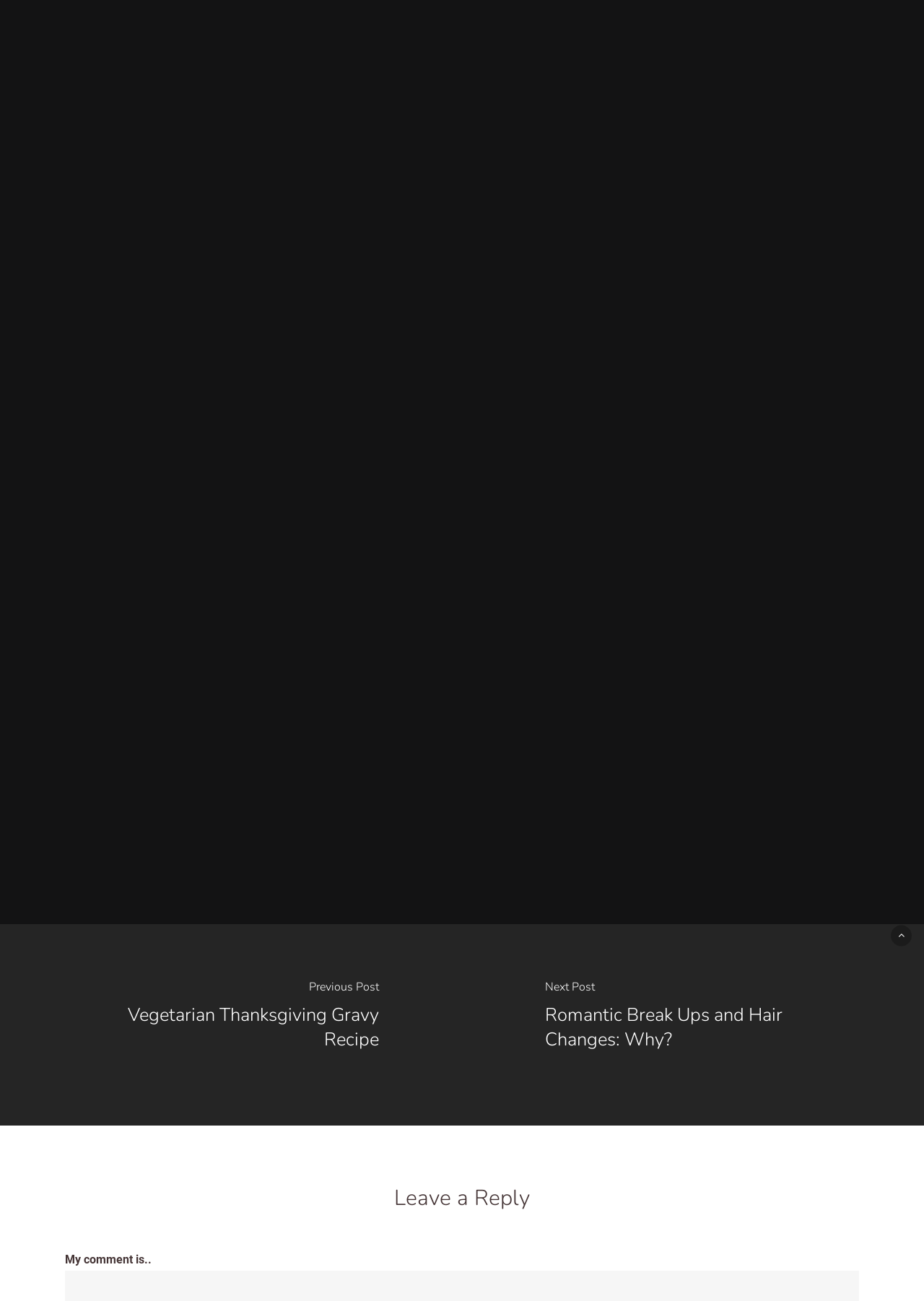Elaborate on the different components and information displayed on the webpage.

The webpage is about a blog post titled "Tips & Tricks Tuesday: Pets at The Salon" from The Root Salon. At the top, there are social media links to Facebook, YouTube, Instagram, and Yelp, as well as a "Call us" link with a phone number. Below these links, there is a logo of The Root Salon with a link to the homepage.

The main navigation menu is located below the logo, with links to "Home", "About", "Services", "Blog", "Careers", "Contact", and "Book An Appointment". 

The blog post title "Tips & Tricks Tuesday: Pets At The Salon" is a heading that spans almost the entire width of the page. Below the title, there is a link to "Uncategorized" and a "No Comments" link.

The blog post content starts with an image, followed by a series of paragraphs discussing the salon's policy on pets. The text explains that while the salon loves animals, they are not allowed in the salon due to State Board of Cosmetology regulations. The post also mentions that the salon has had occasional pet visitors on Saturdays, but cannot accommodate them during appointments.

At the bottom of the page, there are links to previous and next blog posts, titled "Vegetarian Thanksgiving Gravy Recipe" and "Romantic Break Ups and Hair Changes: Why?", respectively. There is also a "Leave a Reply" section with a text input field and two icons.